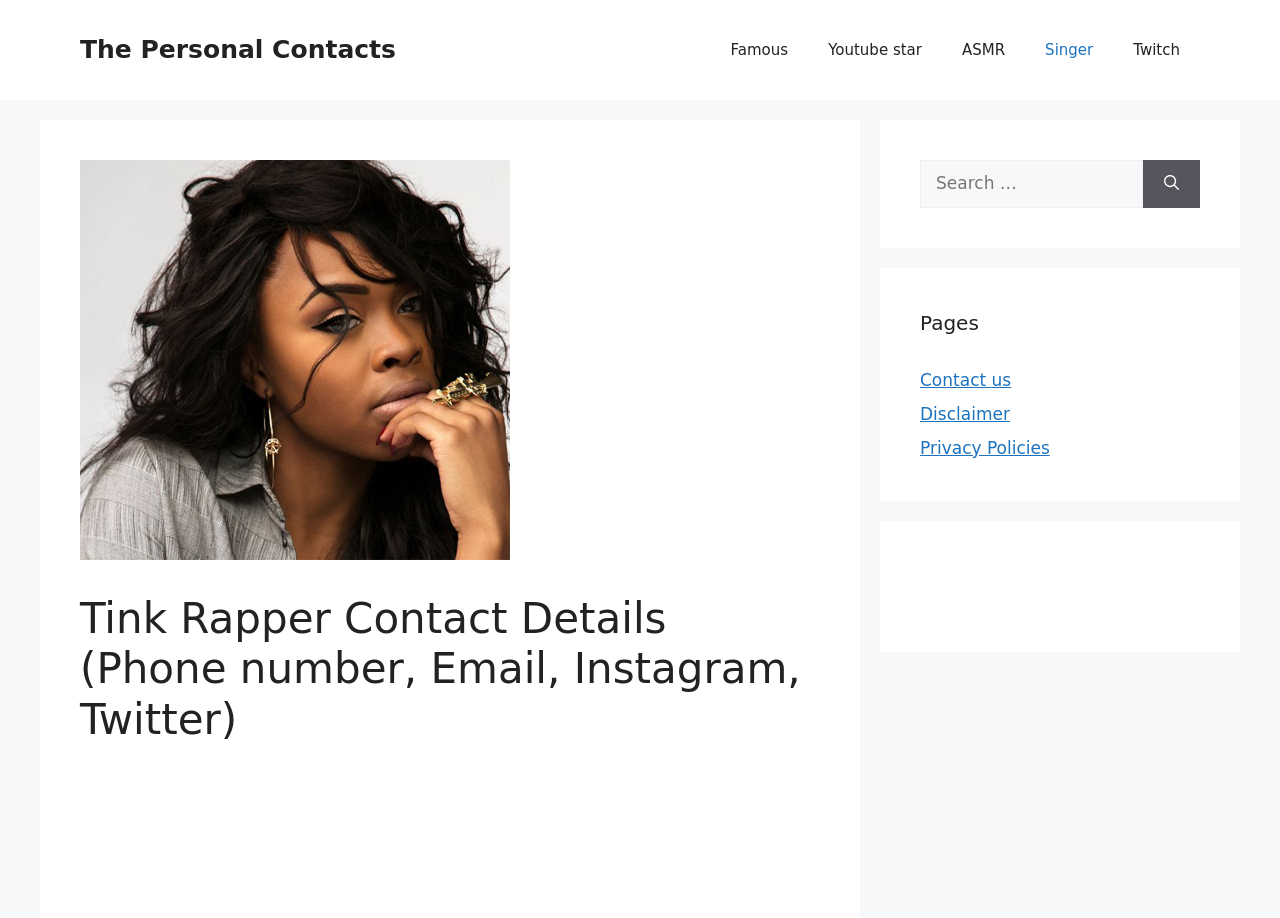What is the purpose of the search box?
Please give a detailed answer to the question using the information shown in the image.

The search box is located in the middle of the webpage, and it has a label 'Search for:' next to it. The button next to the search box is labeled 'Search', indicating that the purpose of the search box is to search for contacts.